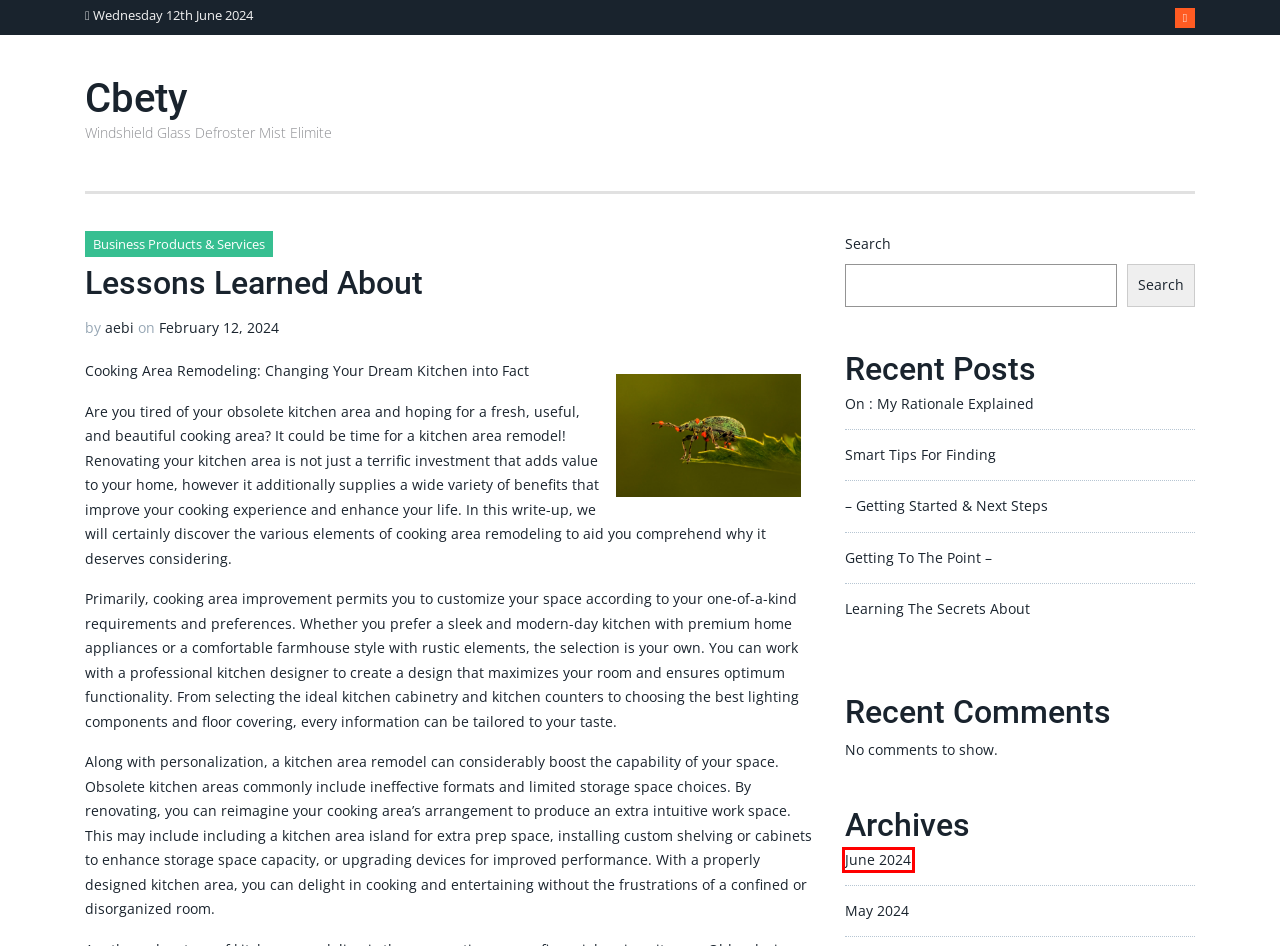You are given a screenshot of a webpage with a red rectangle bounding box. Choose the best webpage description that matches the new webpage after clicking the element in the bounding box. Here are the candidates:
A. June 2024 – Cbety
B. Foods & Culinary – Cbety
C. Arts & Entertainment – Cbety
D. Business Products & Services – Cbety
E. – Getting Started & Next Steps – Cbety
F. On : My Rationale Explained – Cbety
G. Learning The Secrets About – Cbety
H. Getting To The Point – – Cbety

A